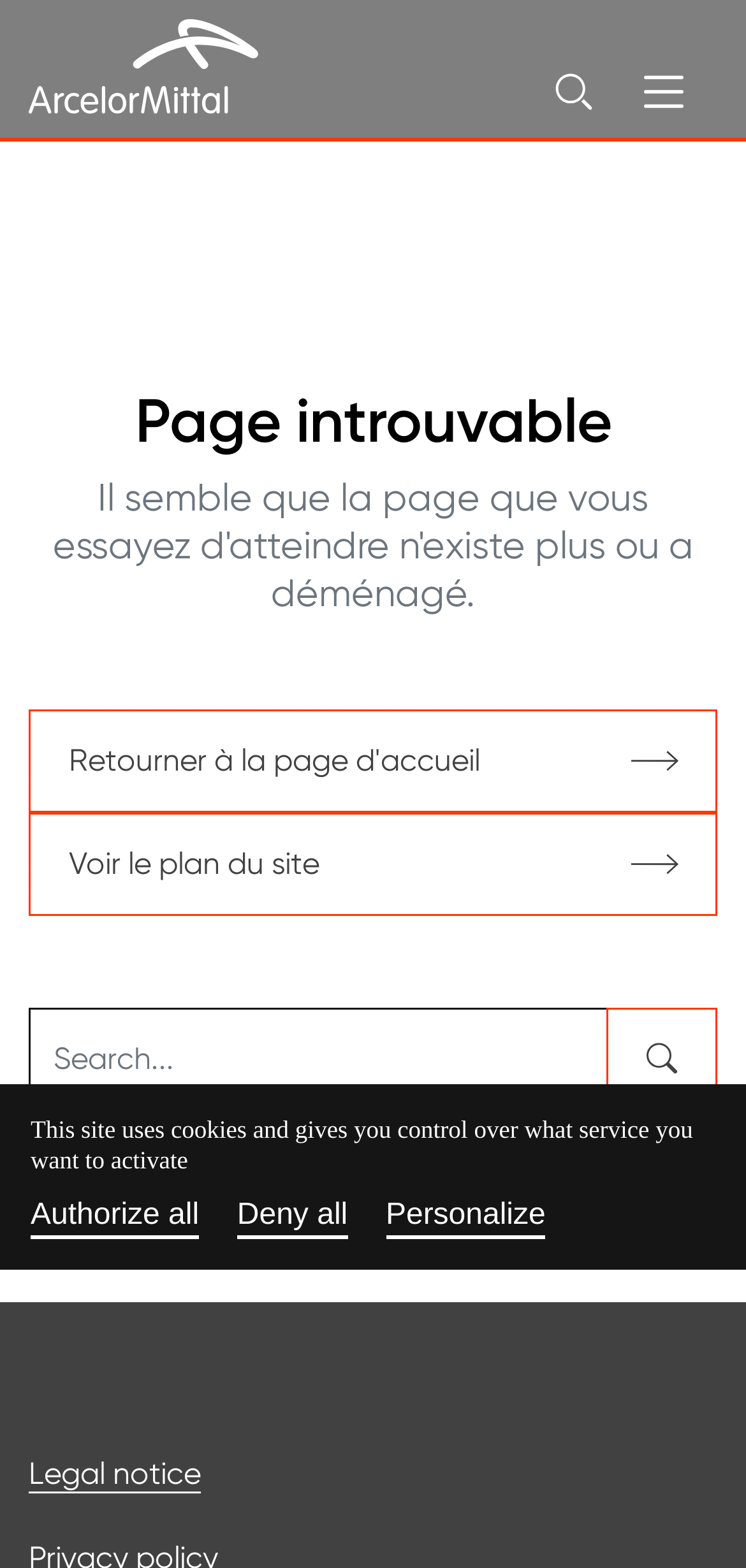Answer the question briefly using a single word or phrase: 
What is the error code on this webpage?

404